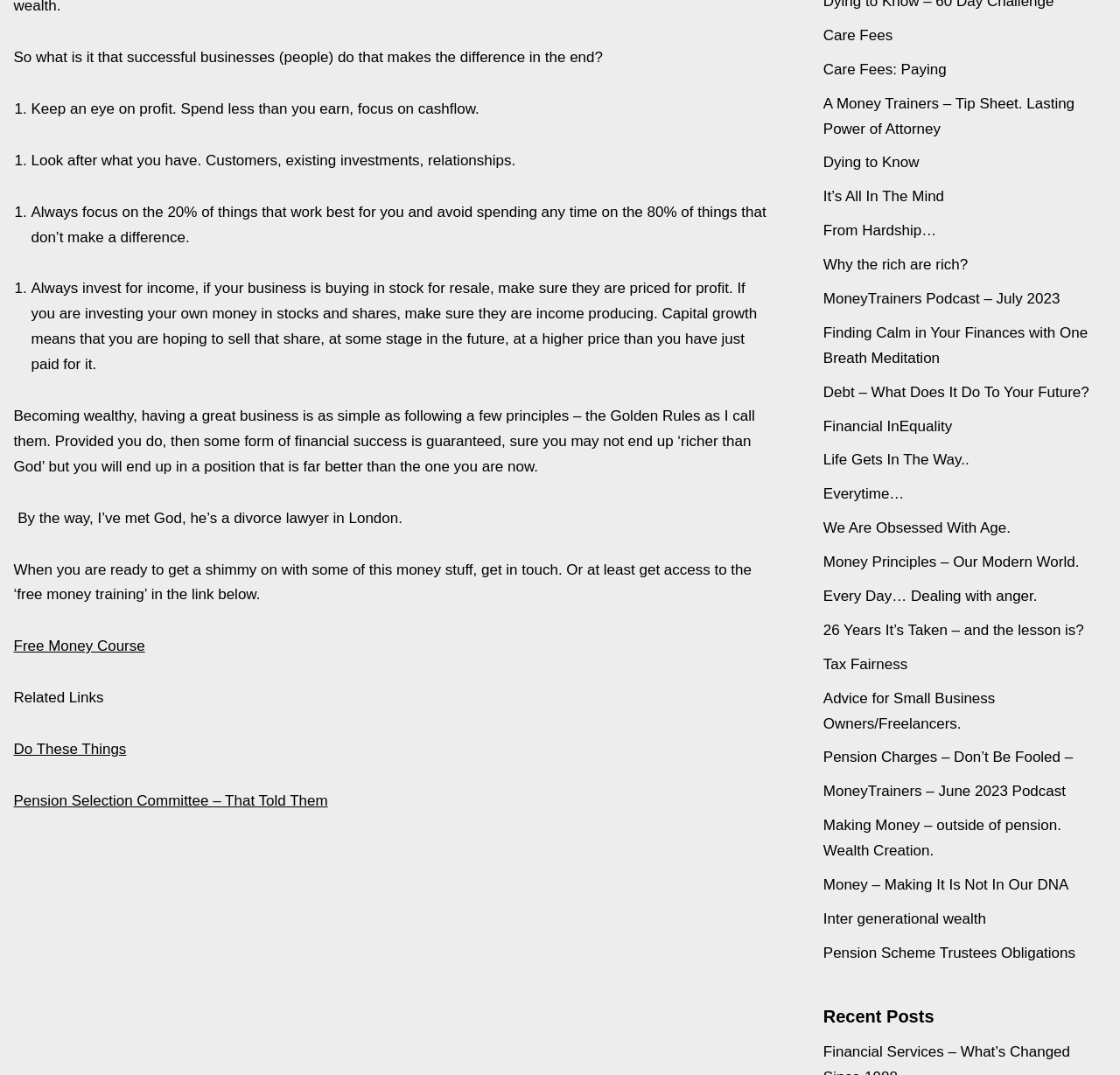Using the provided description Everytime…, find the bounding box coordinates for the UI element. Provide the coordinates in (top-left x, top-left y, bottom-right x, bottom-right y) format, ensuring all values are between 0 and 1.

[0.735, 0.452, 0.807, 0.467]